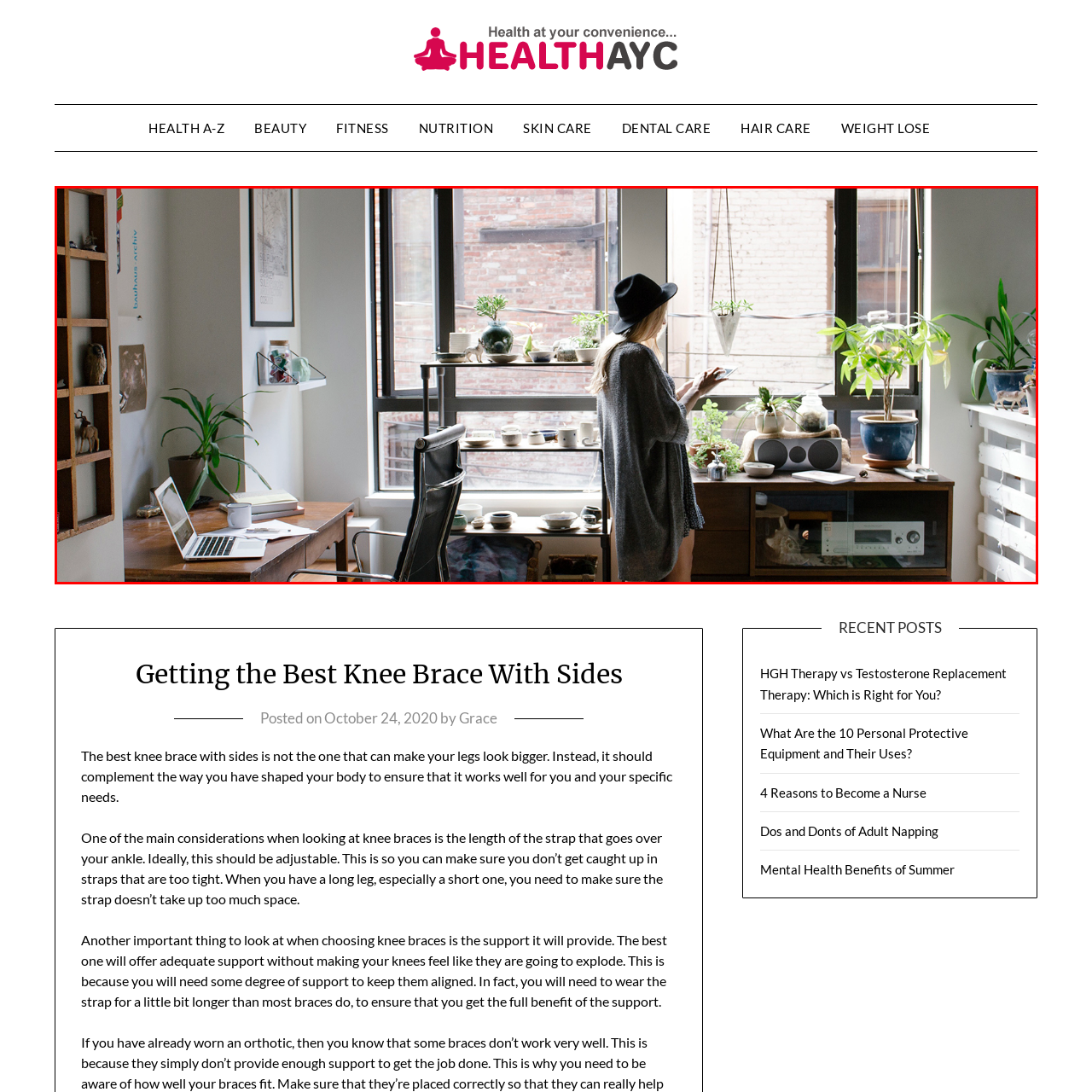What is on the wooden shelf?
Direct your attention to the image inside the red bounding box and provide a detailed explanation in your answer.

The caption describes several houseplants as being thoughtfully arranged on a wooden shelf, adding a touch of greenery and life to the space.